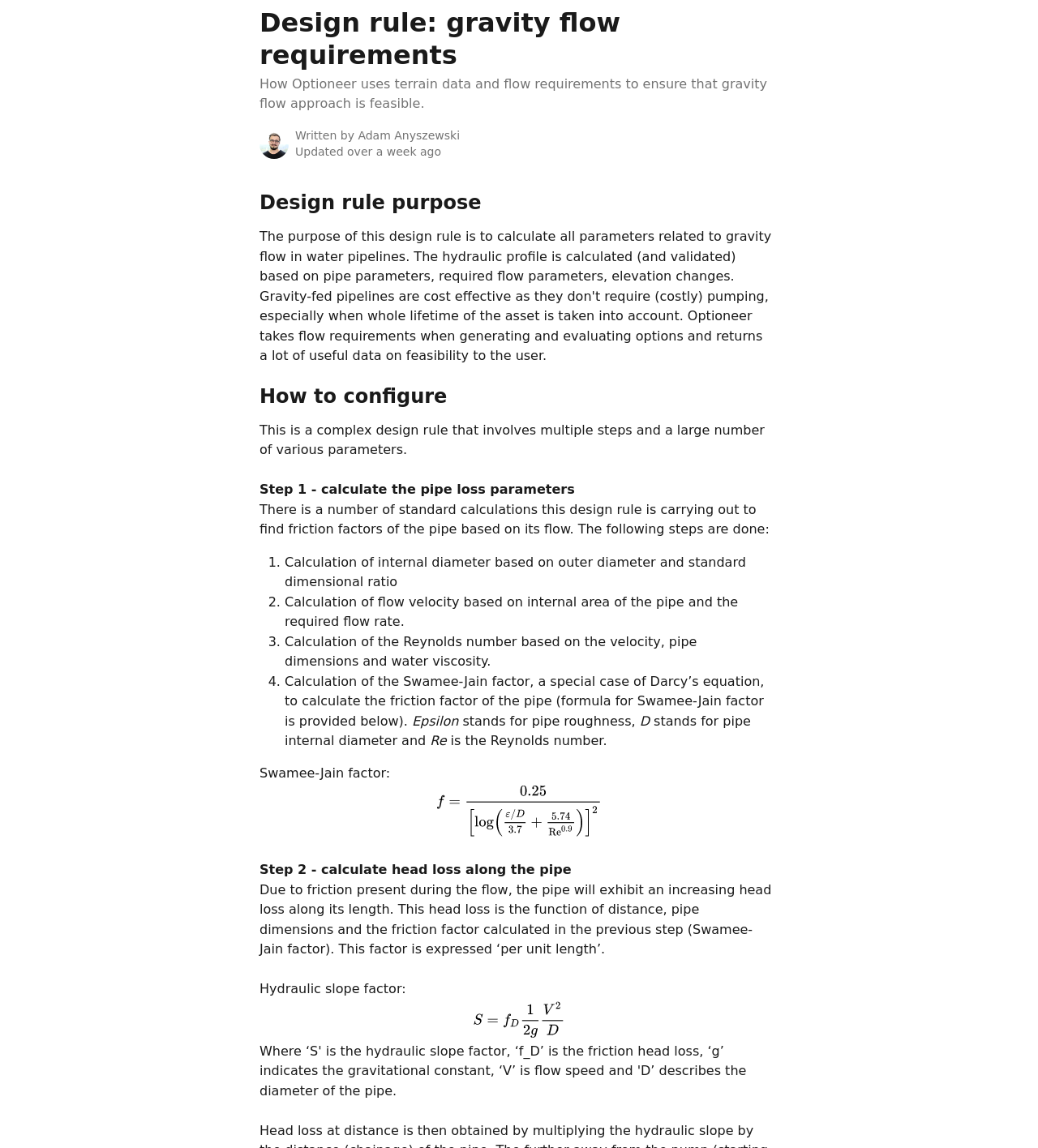What is the purpose of the design rule?
Based on the screenshot, answer the question with a single word or phrase.

Gravity flow approach